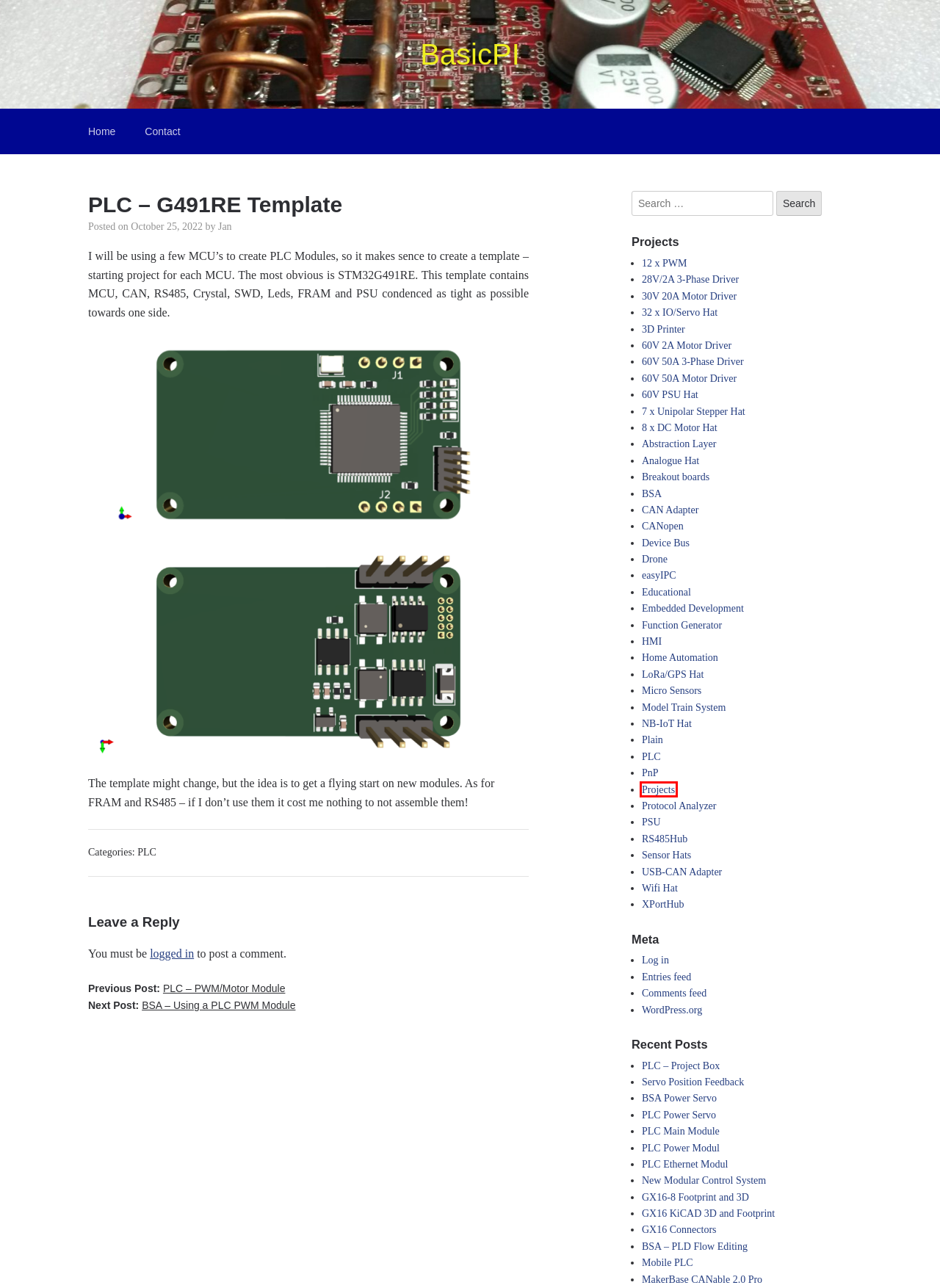You are provided with a screenshot of a webpage highlighting a UI element with a red bounding box. Choose the most suitable webpage description that matches the new page after clicking the element in the bounding box. Here are the candidates:
A. Projects – BasicPI
B. Embedded Development – BasicPI
C. Drone – BasicPI
D. 60V 50A 3-Phase Driver – BasicPI
E. 8 x DC Motor Hat – BasicPI
F. CANopen – BasicPI
G. 28V/2A 3-Phase Driver – BasicPI
H. Micro Sensors – BasicPI

A